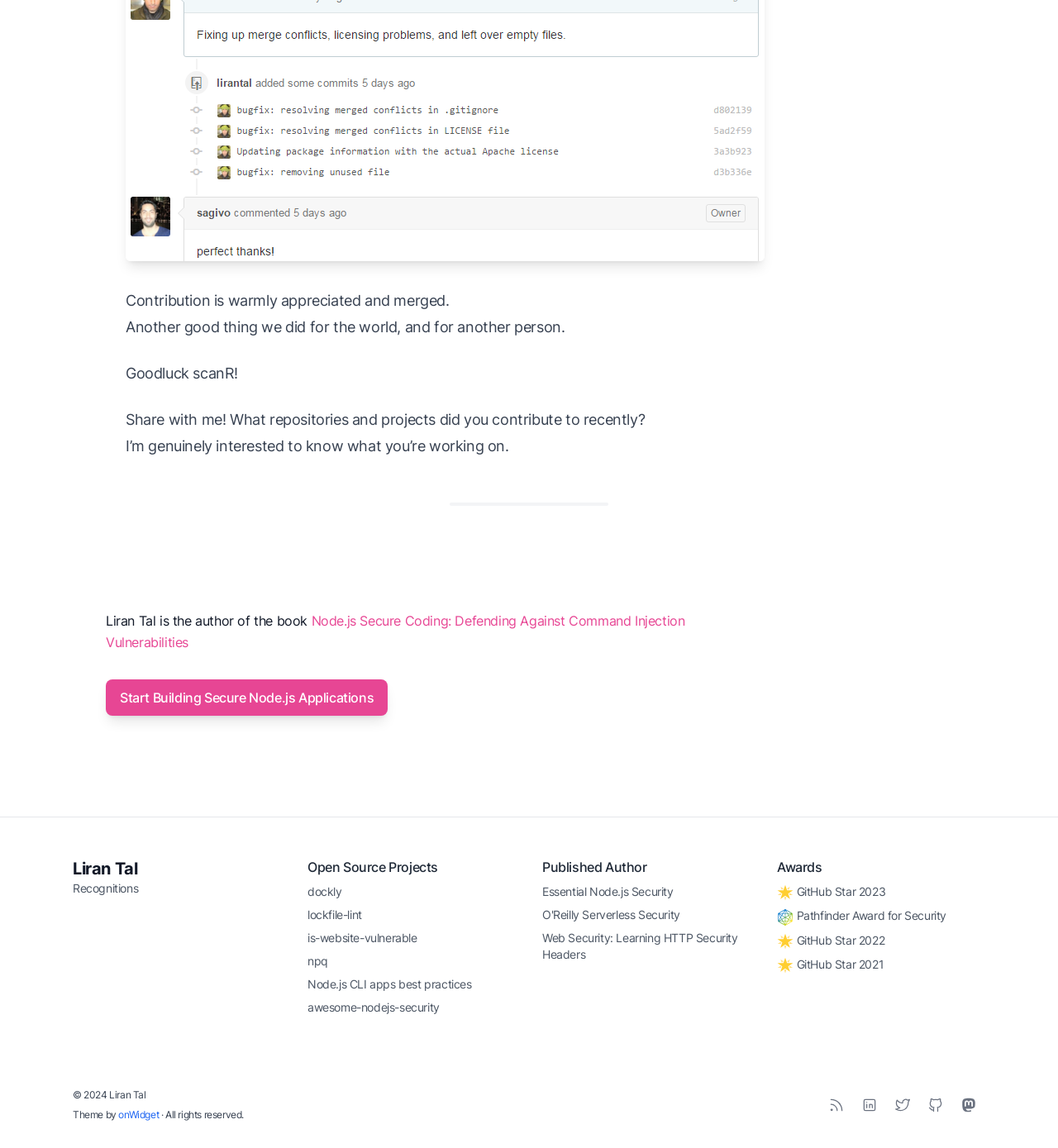What is the author's name?
Kindly give a detailed and elaborate answer to the question.

The author's name is mentioned in the text 'Liran Tal is the author of the book' and also appears as a link 'Liran Tal'.